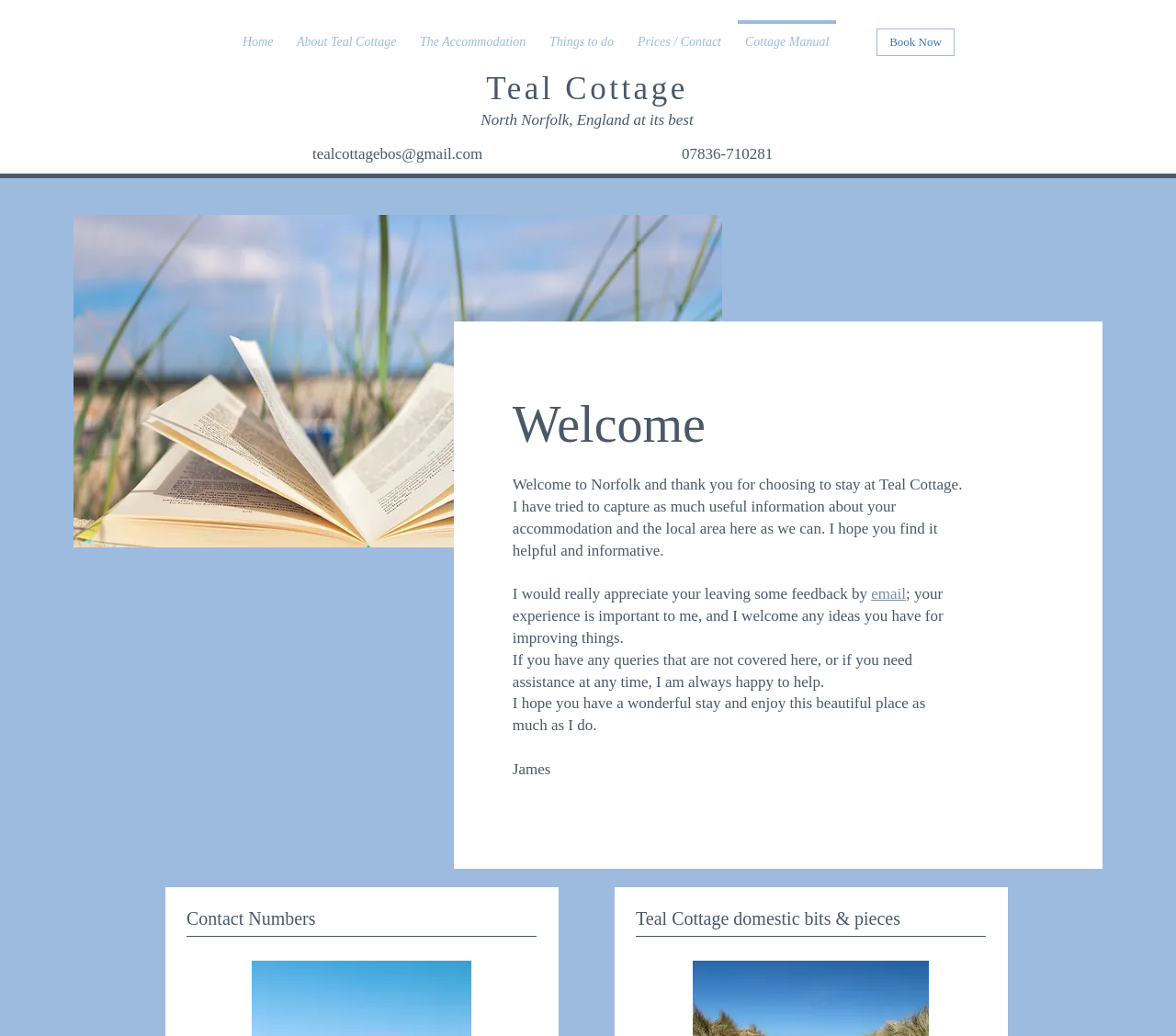What is the phone number?
Please provide a detailed and thorough answer to the question.

I found the answer by looking at the StaticText element with the text '07836-710281' which is located near the top of the webpage, indicating that it is a contact phone number.